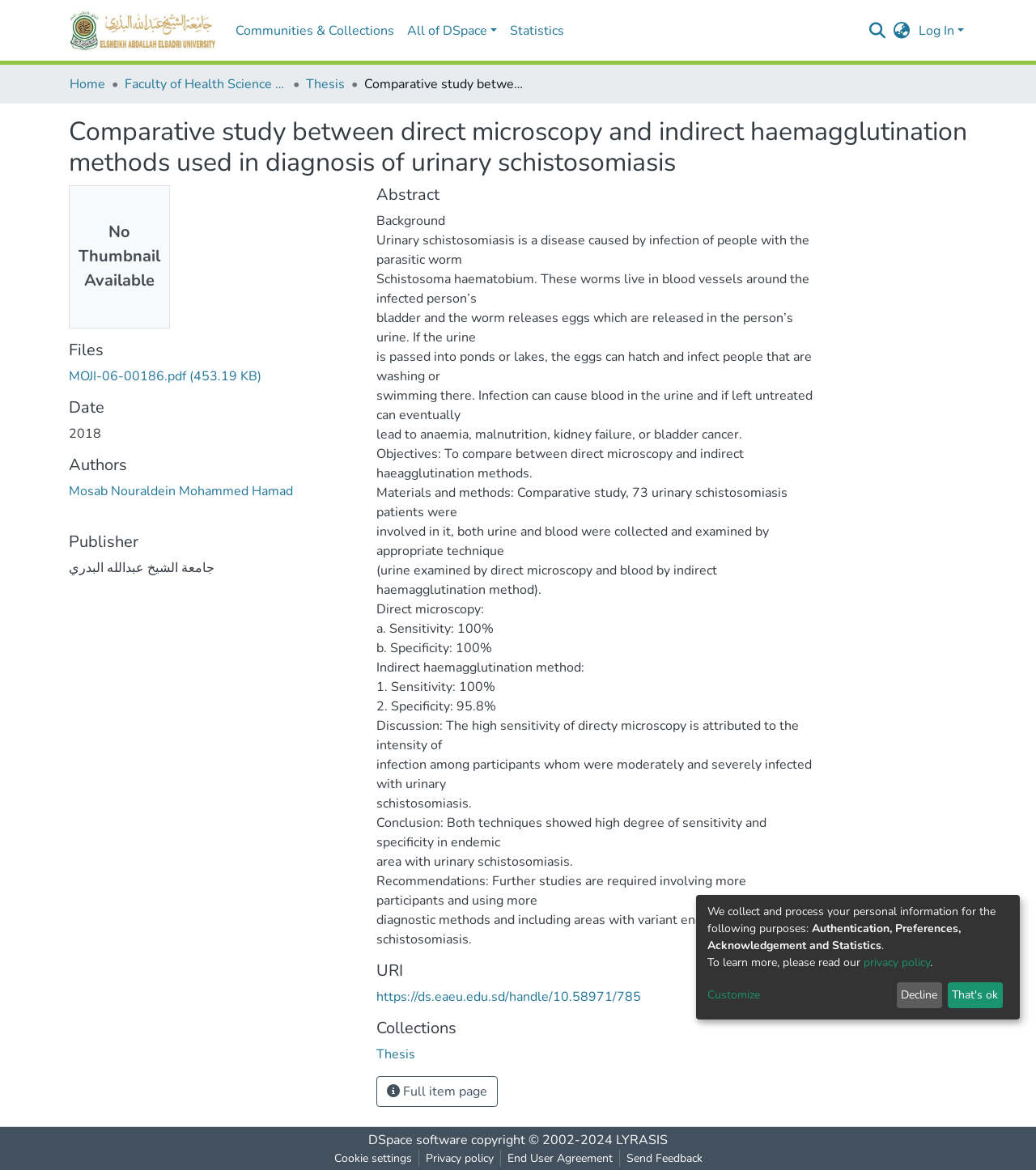What is the name of the repository logo?
Make sure to answer the question with a detailed and comprehensive explanation.

I found the answer by looking at the navigation bar at the top of the webpage, where I saw a link with the text 'Repository logo' and an image with the same description.